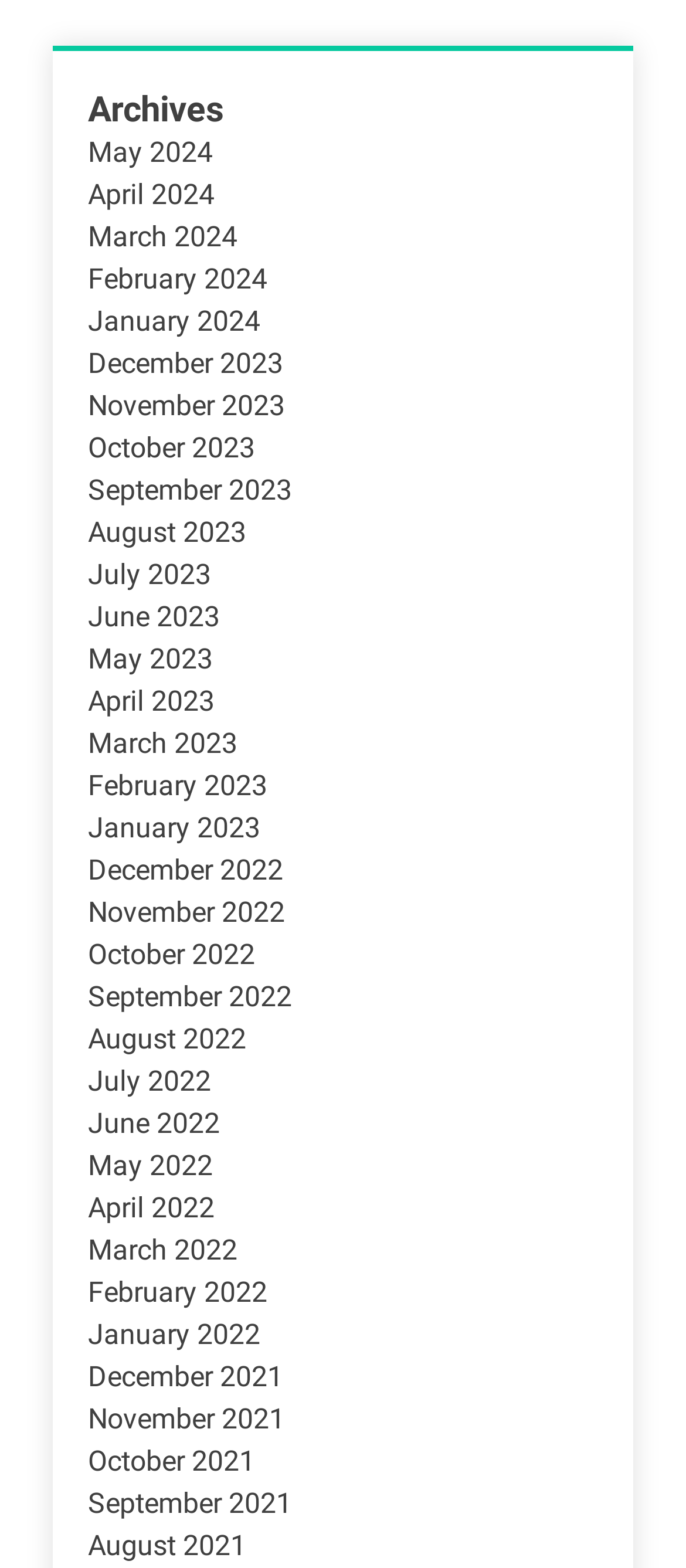Please reply to the following question with a single word or a short phrase:
What is the latest month listed?

May 2024